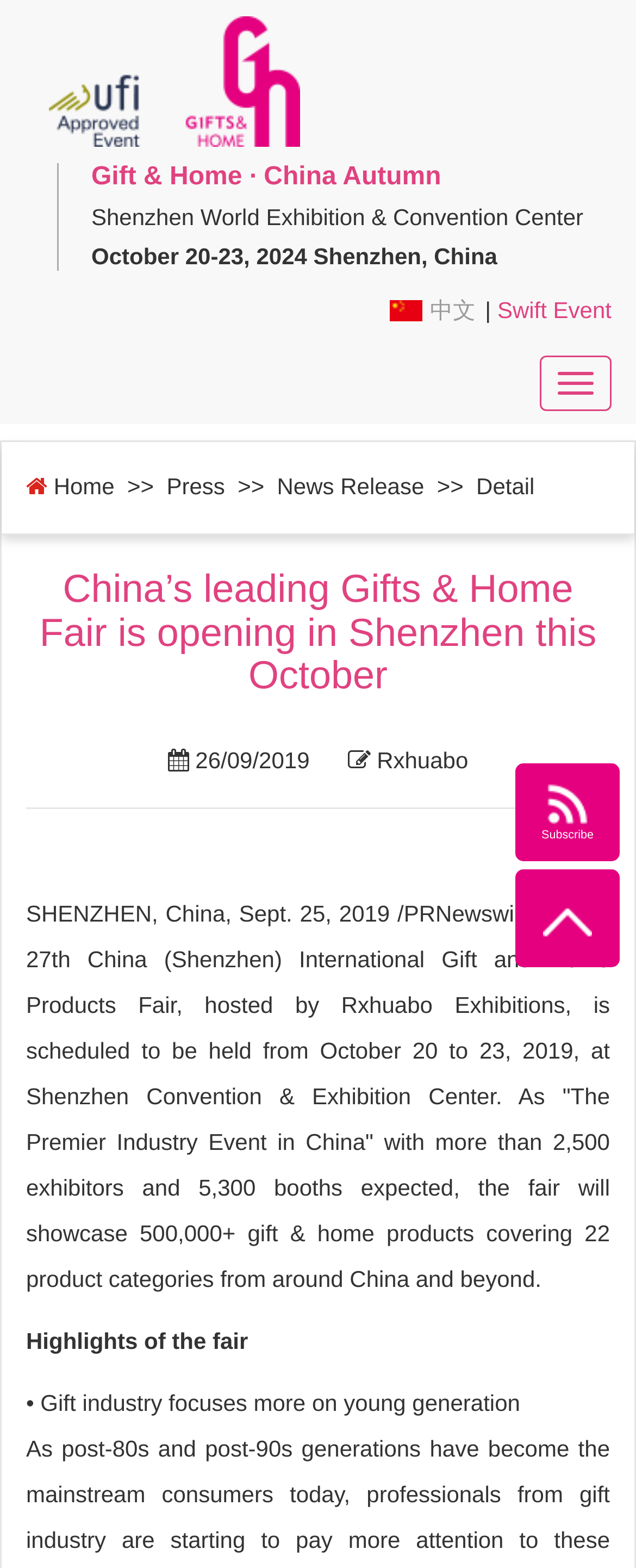Convey a detailed summary of the webpage, mentioning all key elements.

The webpage is about a news release for the China Autumn Gift & Home Fair. At the top, there is a heading that reads "Gift & Home · China Autumn" followed by the location and date of the event, "Shenzhen World Exhibition & Convention Center, October 20-23, 2024, Shenzhen, China". 

To the right of the date, there are two links, "中文" and "Swift Event", with a vertical line separating them. Below these links, there is a button to toggle navigation.

On the left side of the page, there is a navigation menu with links to "Home", "Press", and "News Release", with arrows indicating a dropdown menu. 

The main content of the page starts with a heading that reads "China’s leading Gifts & Home Fair is opening in Shenzhen this October". Below this heading, there is a paragraph of text with the date "26/09/2019" and the name "Rxhuabo" on the right side. 

The main article follows, which is a press release about the 27th China (Shenzhen) International Gift and Home Products Fair. The article provides details about the event, including the number of exhibitors, booths, and products that will be showcased.

Further down the page, there is a section titled "Highlights of the fair" with a bullet point that reads "• Gift industry focuses more on young generation". Finally, there is a "Subscribe" button at the bottom right corner of the page.